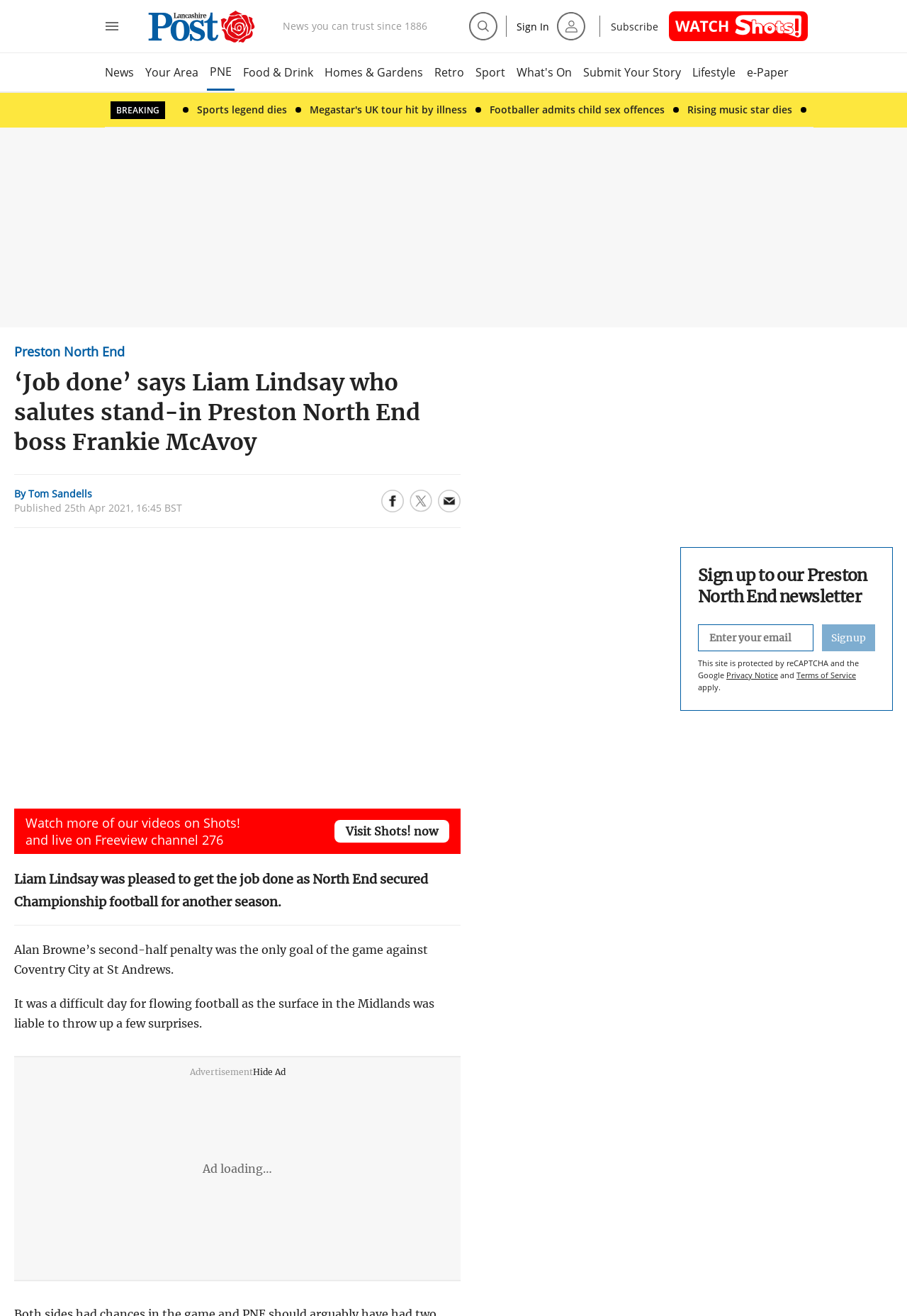Please study the image and answer the question comprehensively:
What is the name of the Preston North End player mentioned in the article?

The article mentions Liam Lindsay, a Preston North End player, who is pleased to get the job done as North End secured Championship football for another season.